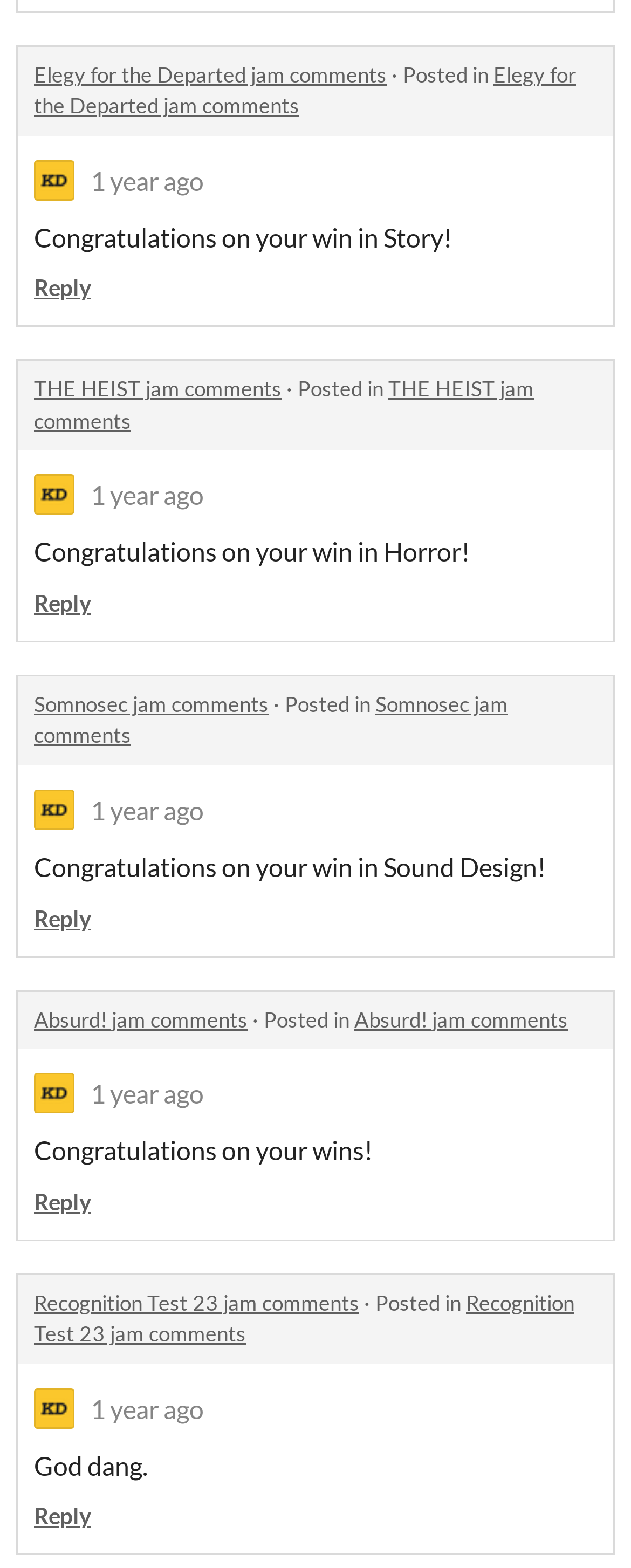Using the description "Privacy Policy", predict the bounding box of the relevant HTML element.

None